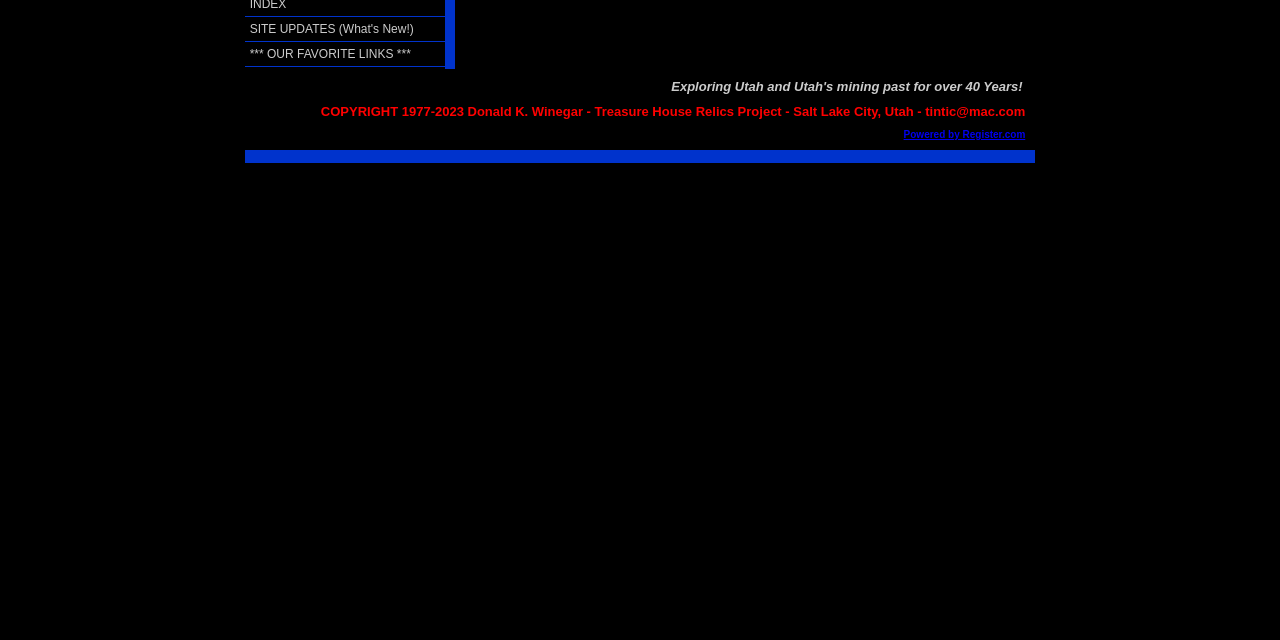Using the element description provided, determine the bounding box coordinates in the format (top-left x, top-left y, bottom-right x, bottom-right y). Ensure that all values are floating point numbers between 0 and 1. Element description: SITE UPDATES (What's New!)

[0.191, 0.025, 0.355, 0.064]